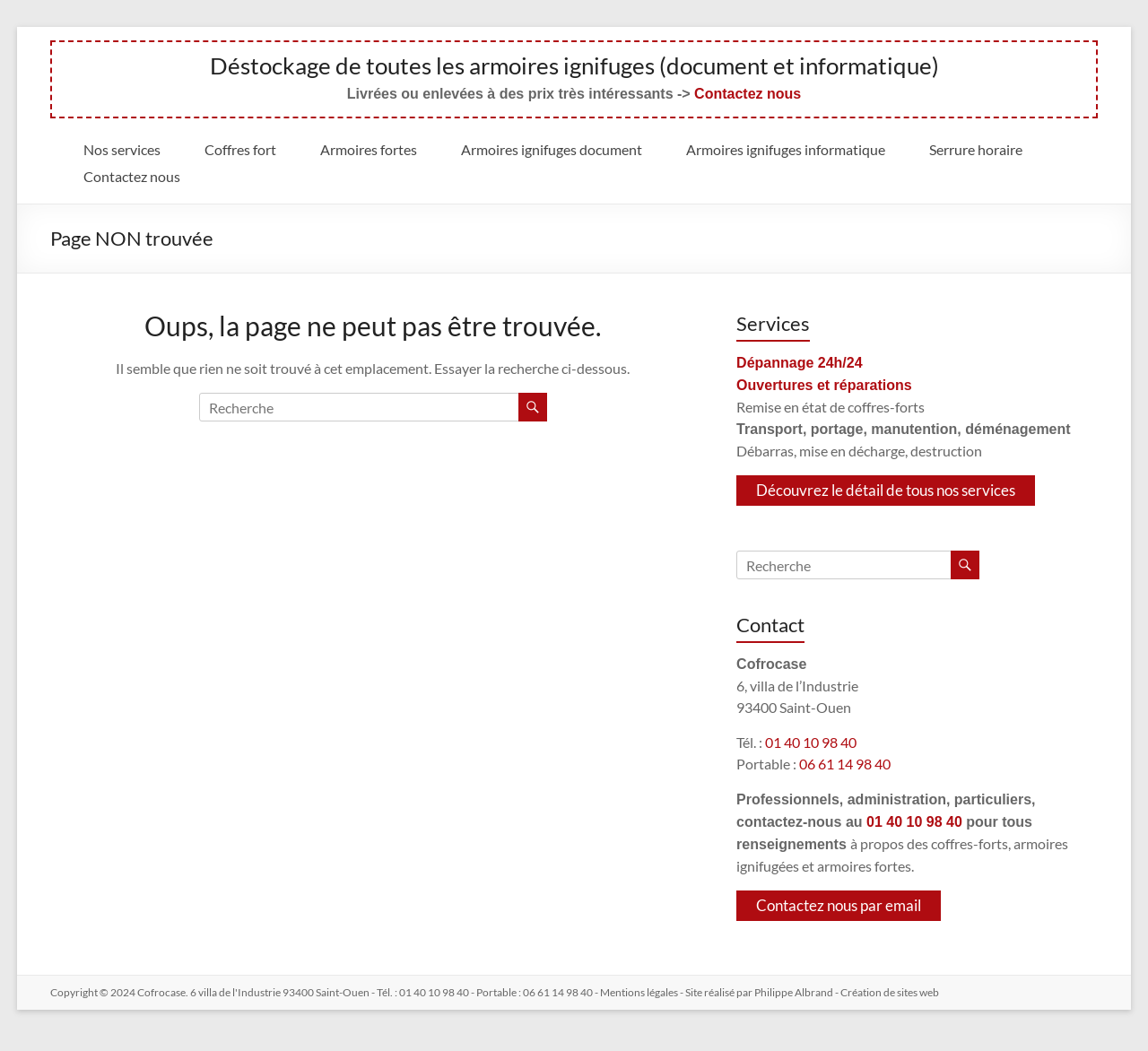Based on the image, give a detailed response to the question: What is the purpose of the button with the icon ''?

I inferred the purpose of the button with the icon '' as search because it is located next to a textbox and is likely a search button.